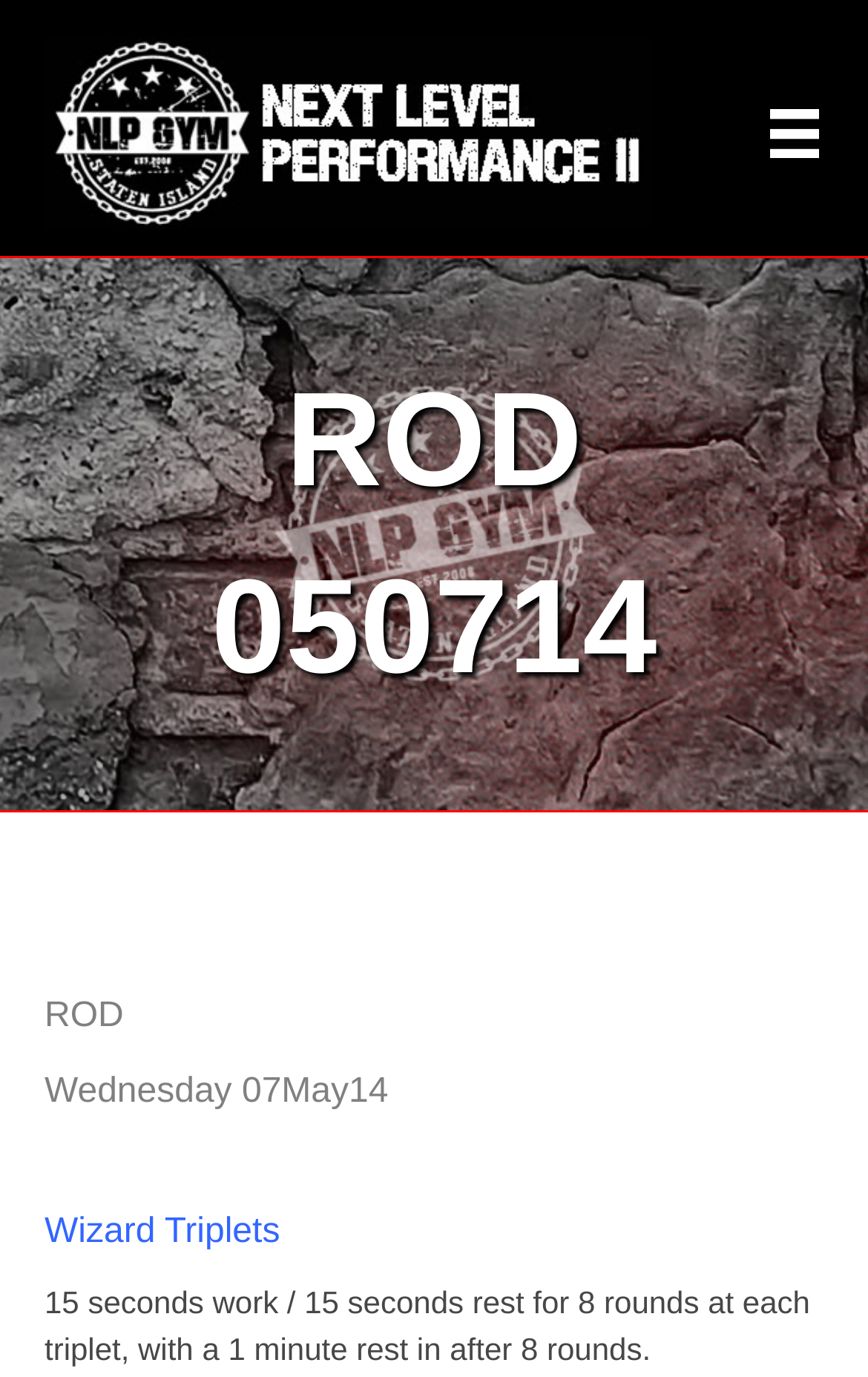Given the webpage screenshot, identify the bounding box of the UI element that matches this description: "aria-label="Menu"".

[0.851, 0.057, 0.98, 0.138]